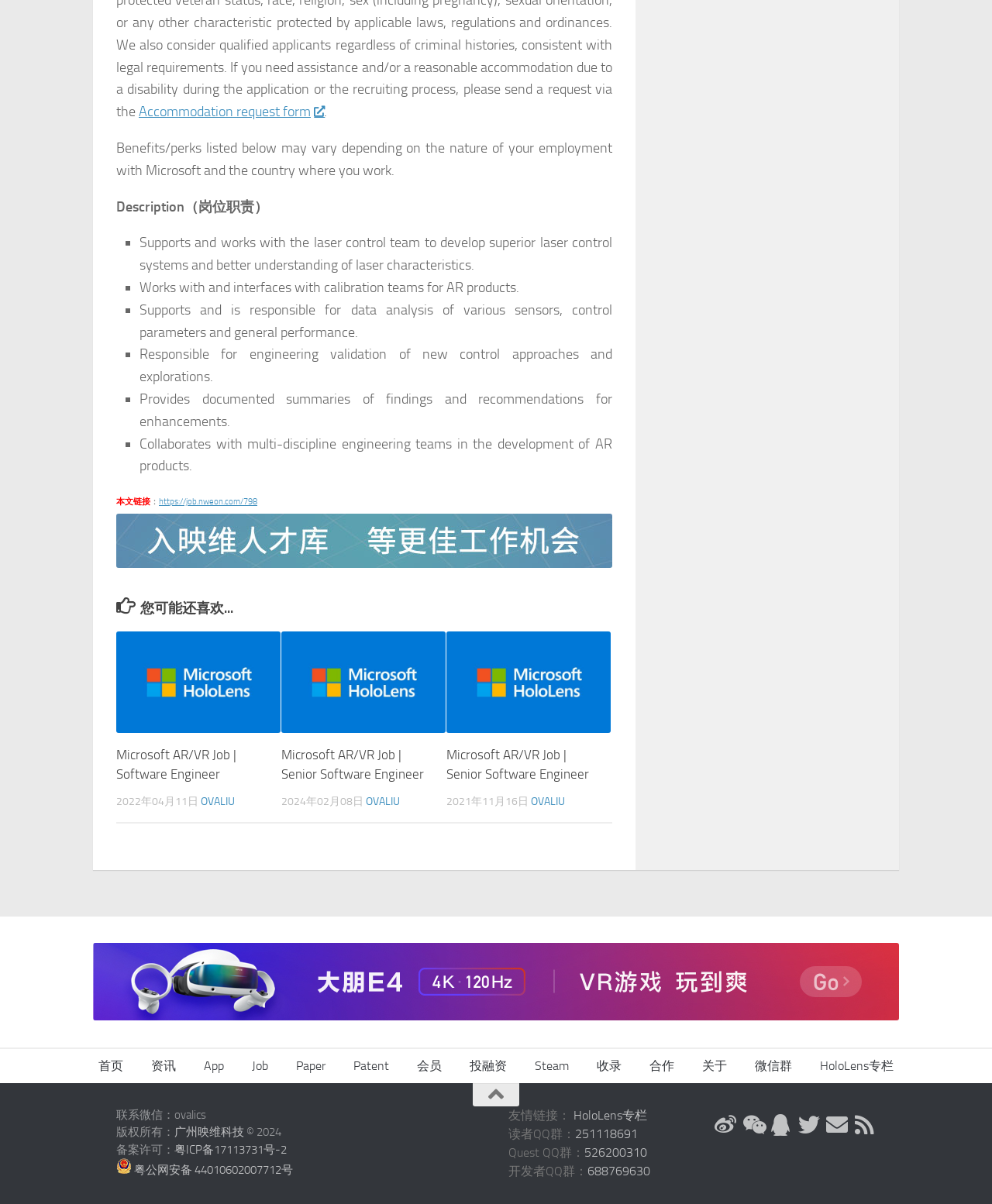Locate the bounding box coordinates of the area to click to fulfill this instruction: "Check the latest news". The bounding box should be presented as four float numbers between 0 and 1, in the order [left, top, right, bottom].

[0.138, 0.871, 0.191, 0.899]